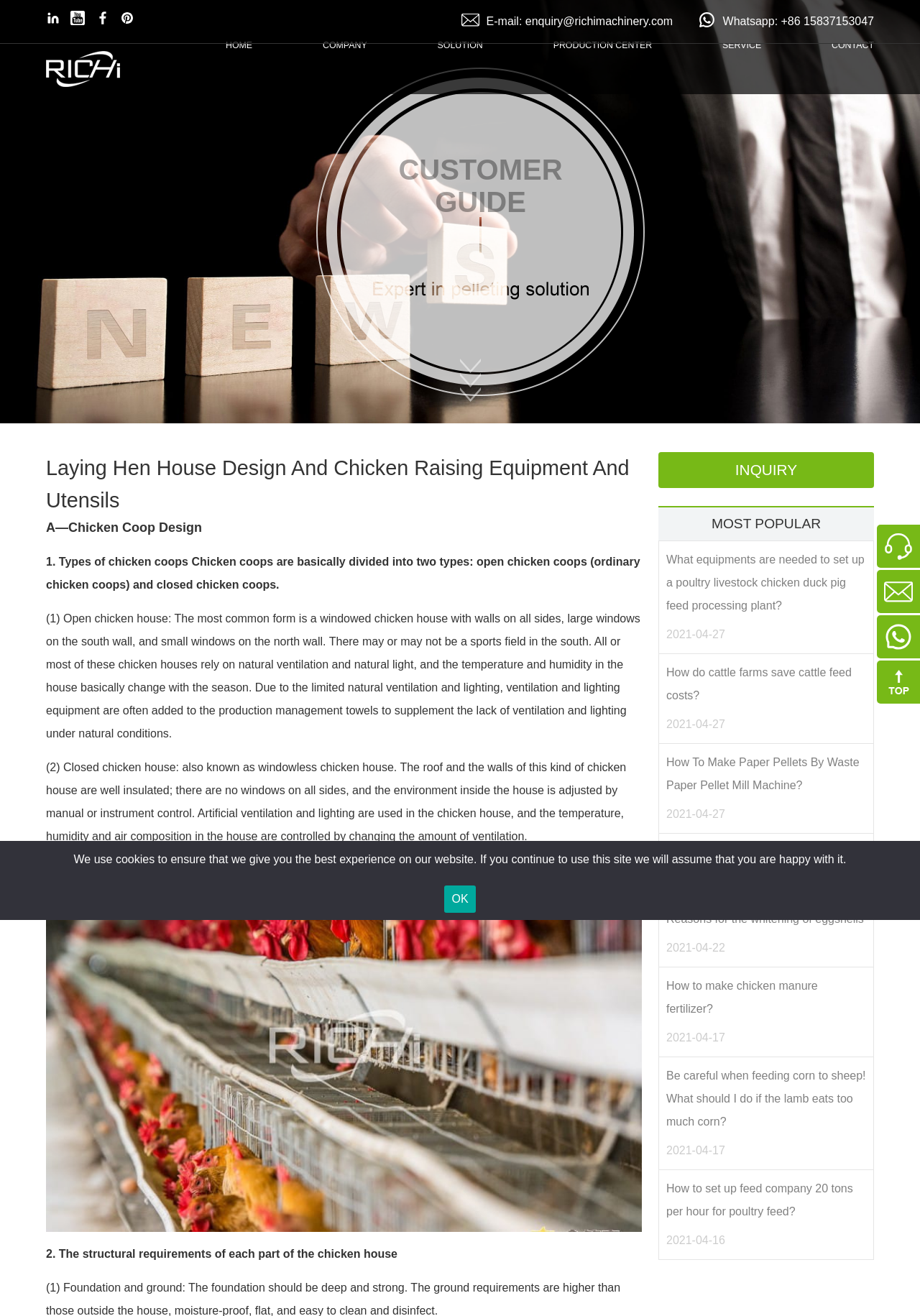Give a concise answer of one word or phrase to the question: 
What is the contact email address of the company?

enquiry@richimachinery.com